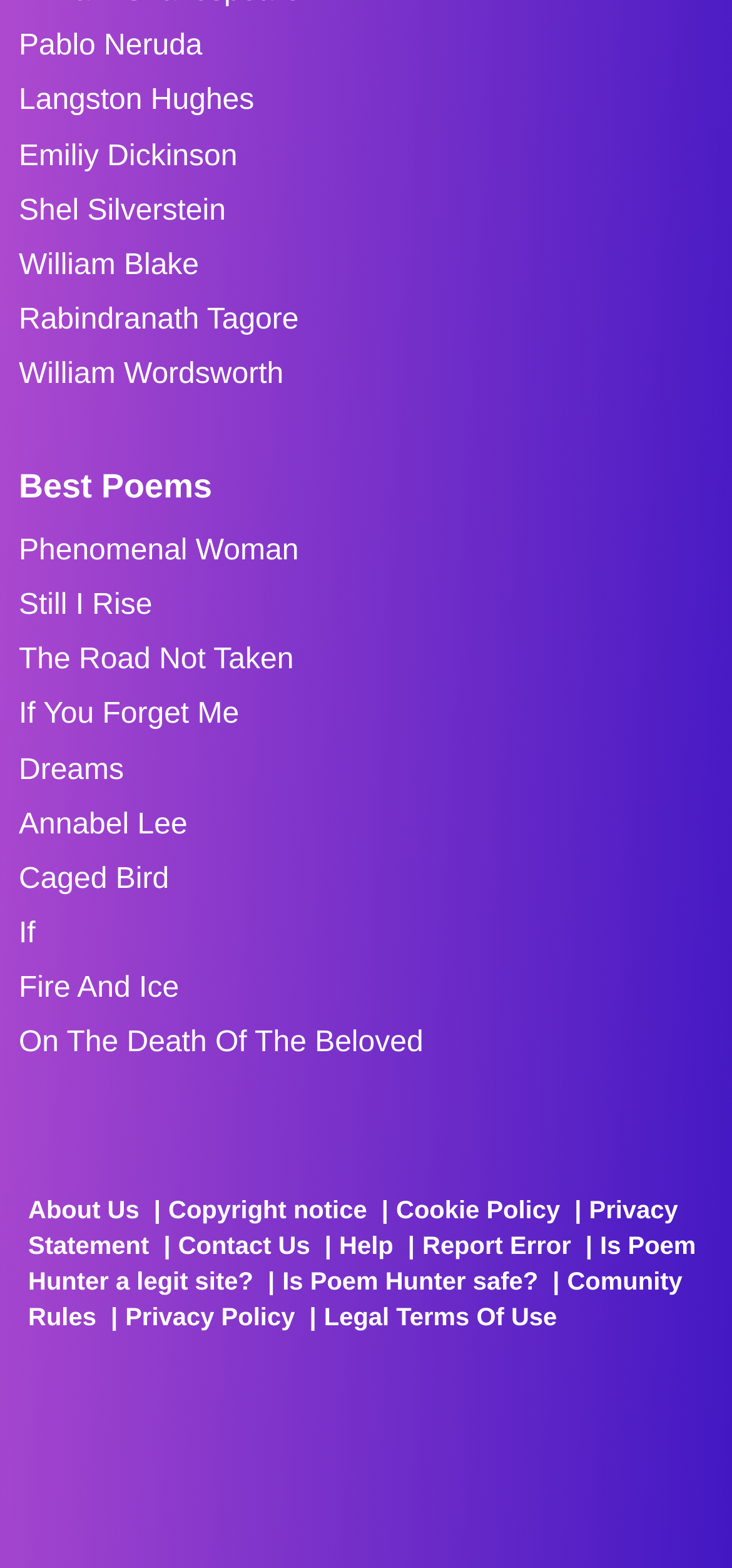Locate the bounding box coordinates of the item that should be clicked to fulfill the instruction: "Open Poem Hunter App Store".

[0.064, 0.699, 0.321, 0.738]